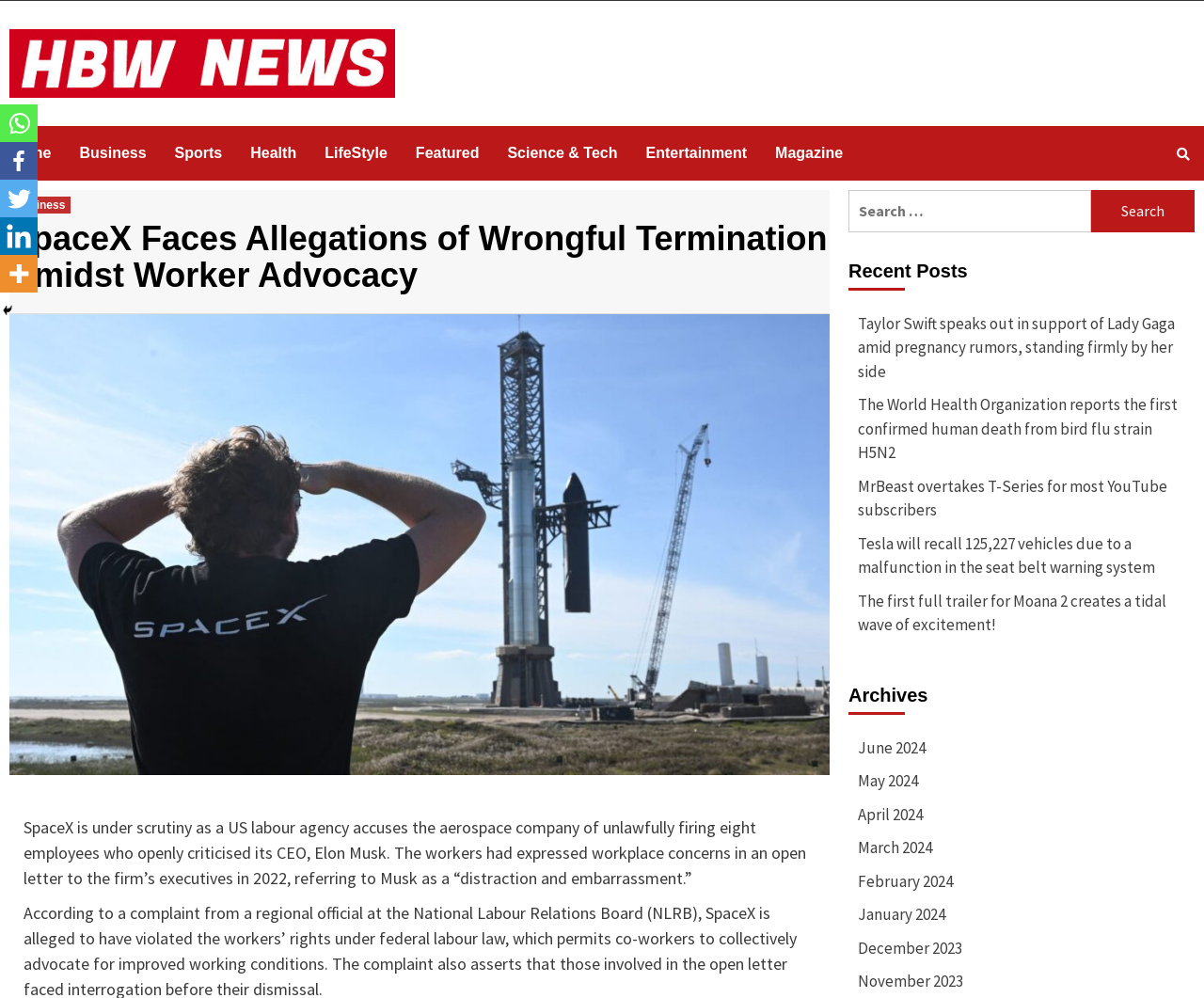Explain the webpage in detail, including its primary components.

The webpage is a news article page from HBW NEWS London, with a focus on a specific article about SpaceX facing allegations of wrongful termination. At the top left of the page, there is a logo and a link to the HBW NEWS London website. Below the logo, there is a navigation menu with links to various categories such as Home, Business, Sports, Health, and more.

The main article is titled "SpaceX Faces Allegations of Wrongful Termination Amidst Worker Advocacy" and is located in the center of the page. The article text describes how SpaceX is under scrutiny for allegedly firing eight employees who criticized CEO Elon Musk. The text also mentions that the workers had expressed workplace concerns in an open letter to the firm's executives in 2022.

To the right of the article, there is a search bar with a search button. Below the search bar, there is a section titled "Recent Posts" with links to several news articles, including ones about Taylor Swift, the World Health Organization, MrBeast, Tesla, and Moana 2.

Further down the page, there is a section titled "Archives" with links to news articles from different months, ranging from June 2024 to December 2023.

At the top right of the page, there is a social media section with links to Whatsapp, Facebook, Twitter, Linkedin, and More. There is also a "Hide" button next to the social media links.

Overall, the webpage has a clean and organized layout, with a focus on the main news article and easy access to other news articles and categories.